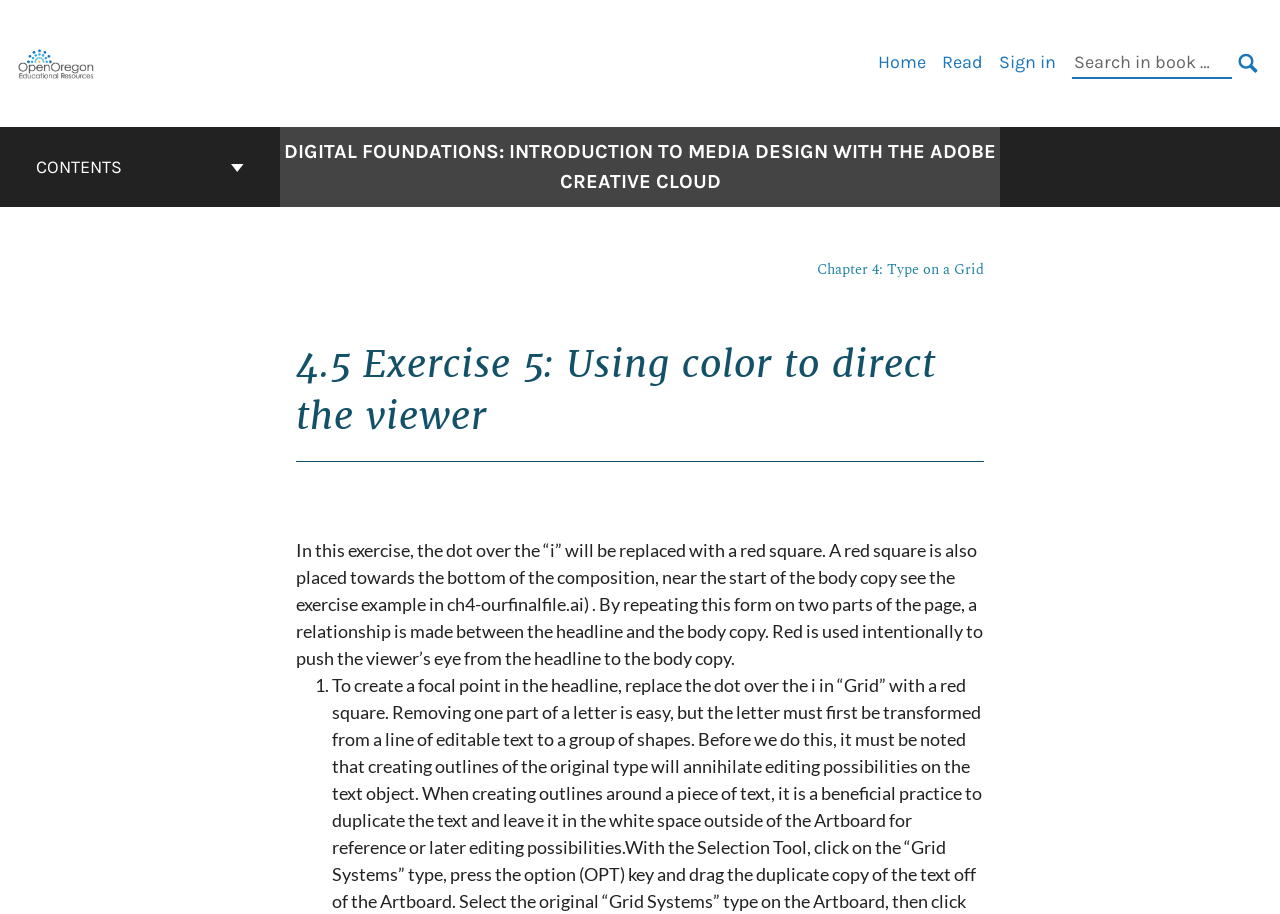Please answer the following question using a single word or phrase: 
What is the purpose of the search box?

To search in the book